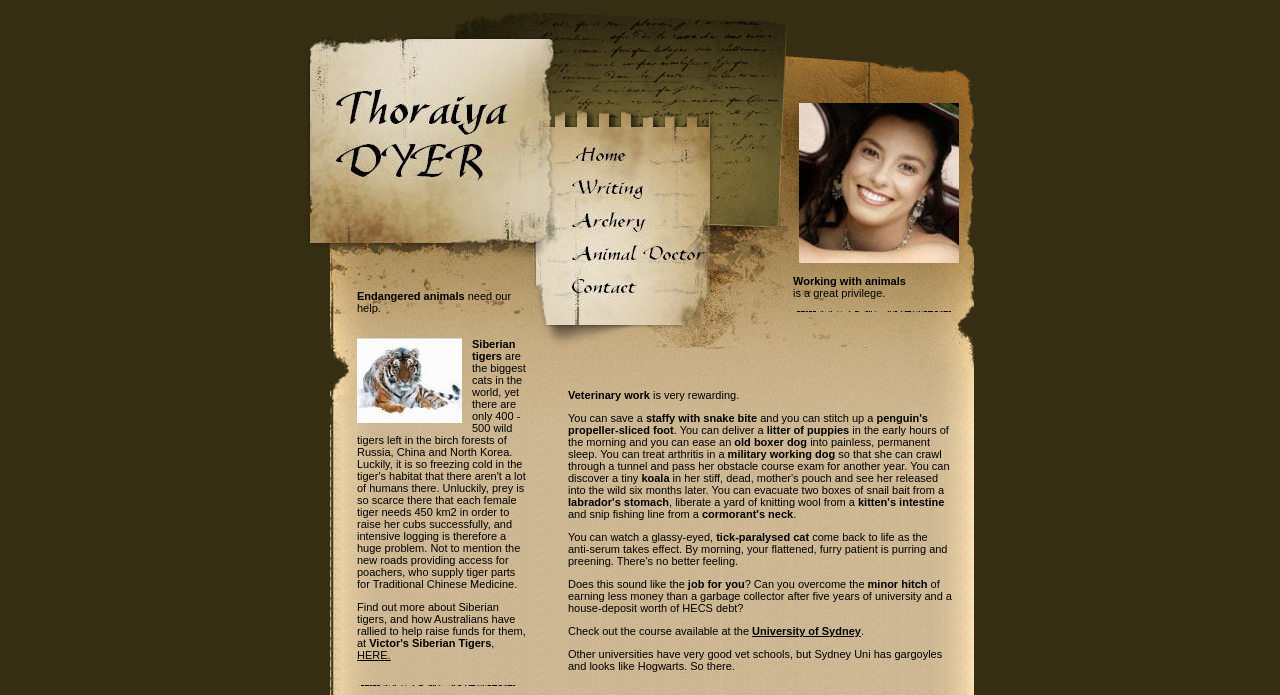Find the UI element described as: "RGS1" and predict its bounding box coordinates. Ensure the coordinates are four float numbers between 0 and 1, [left, top, right, bottom].

None